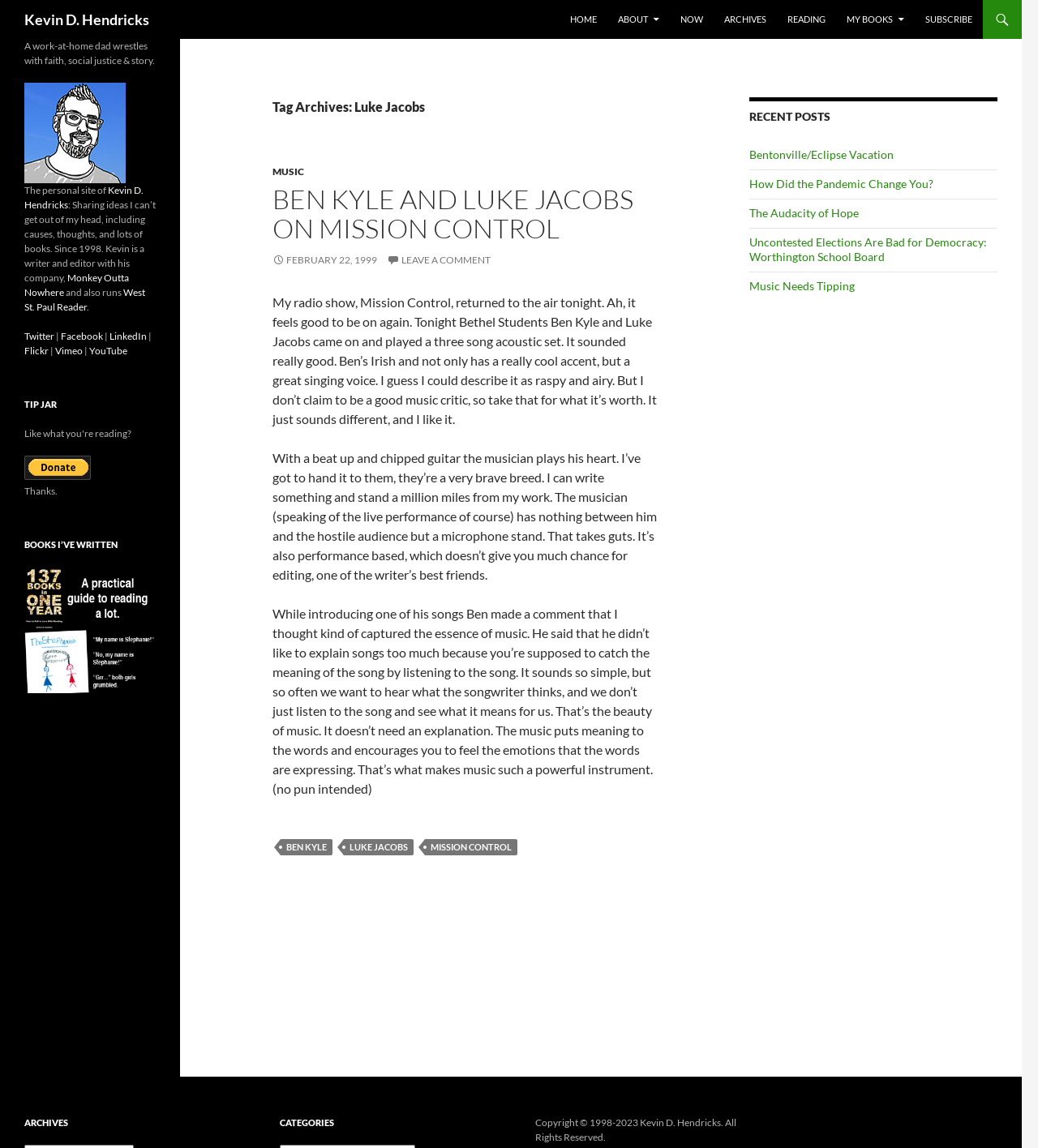Describe every aspect of the webpage in a detailed manner.

This webpage is a personal blog belonging to Kevin D. Hendricks, a writer and editor. At the top of the page, there is a heading with the owner's name, followed by a navigation menu with links to different sections of the website, including "HOME", "ABOUT", "NOW", "ARCHIVES", "READING", "MY BOOKS", and "SUBSCRIBE".

Below the navigation menu, there is a main content area with a heading "Tag Archives: Luke Jacobs". This section features an article about Ben Kyle and Luke Jacobs' appearance on the radio show "Mission Control". The article includes a brief description of the show, followed by three paragraphs of text discussing the music performance and the essence of music.

To the right of the main content area, there is a sidebar with a heading "RECENT POSTS" and a list of links to recent articles, including "Bentonville/Eclipse Vacation", "How Did the Pandemic Change You?", and others.

At the top left of the page, there is a profile section with a heading "A work-at-home dad wrestles with faith, social justice & story." Below this heading, there is a profile picture of Kevin D. Hendricks, followed by a brief description of himself and his work. There are also links to his social media profiles, including Twitter, Facebook, LinkedIn, and others.

Further down the page, there are sections for "TIP JAR" and "BOOKS I’VE WRITTEN", which feature links to PayPal and books written by Kevin D. Hendricks, respectively. At the very bottom of the page, there is a copyright notice and a list of categories and archives.